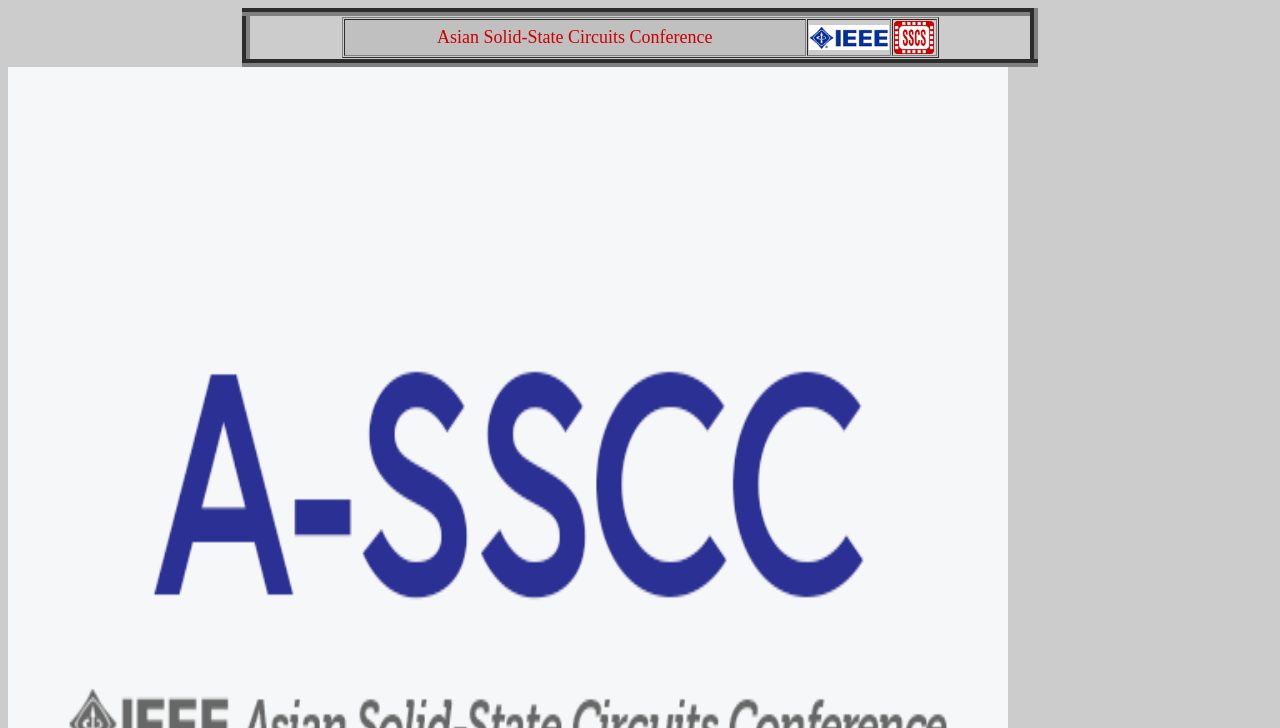How many rows are in the table?
Based on the image content, provide your answer in one word or a short phrase.

1